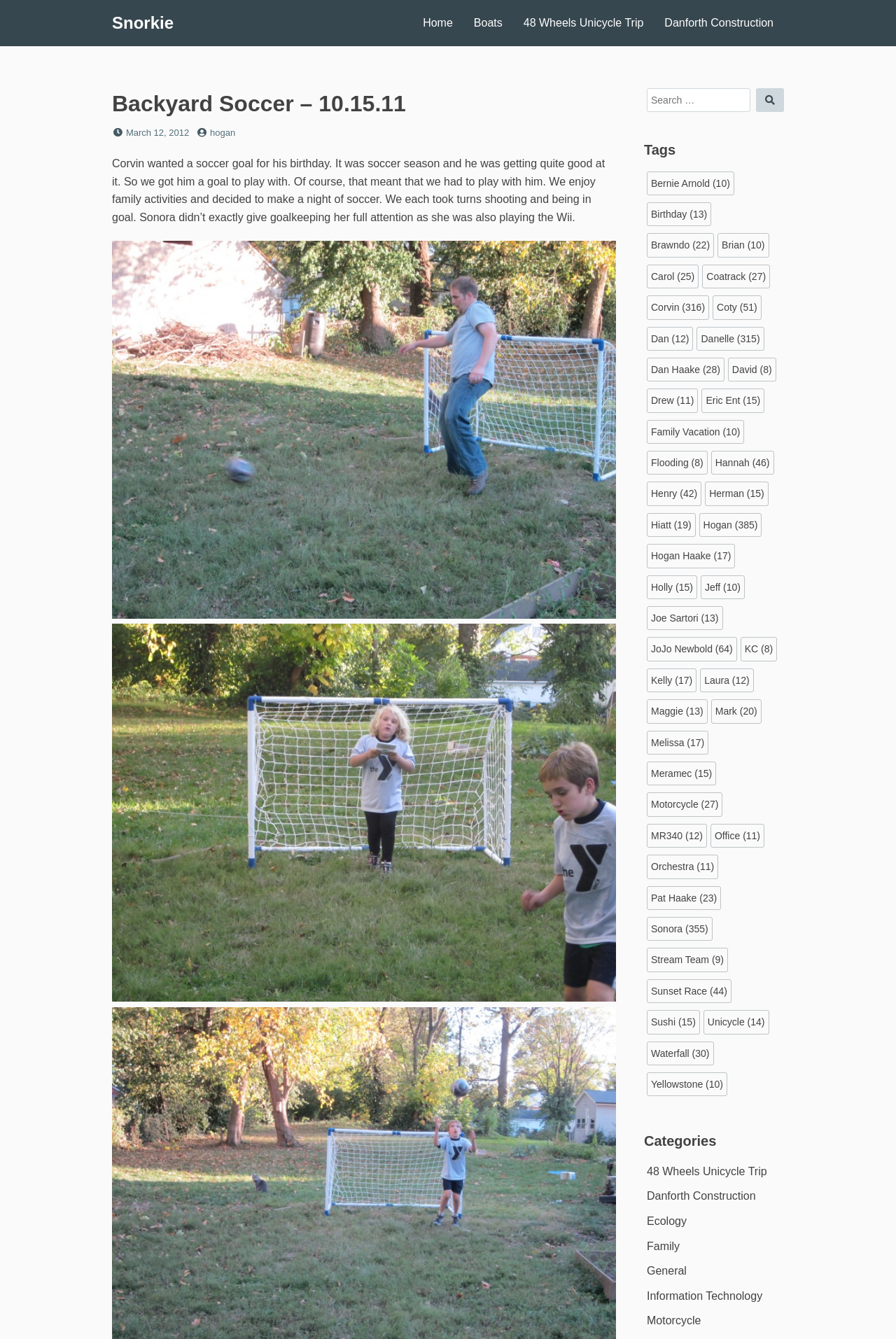Bounding box coordinates are specified in the format (top-left x, top-left y, bottom-right x, bottom-right y). All values are floating point numbers bounded between 0 and 1. Please provide the bounding box coordinate of the region this sentence describes: Cole, Scott & Kissane, P.A.

None